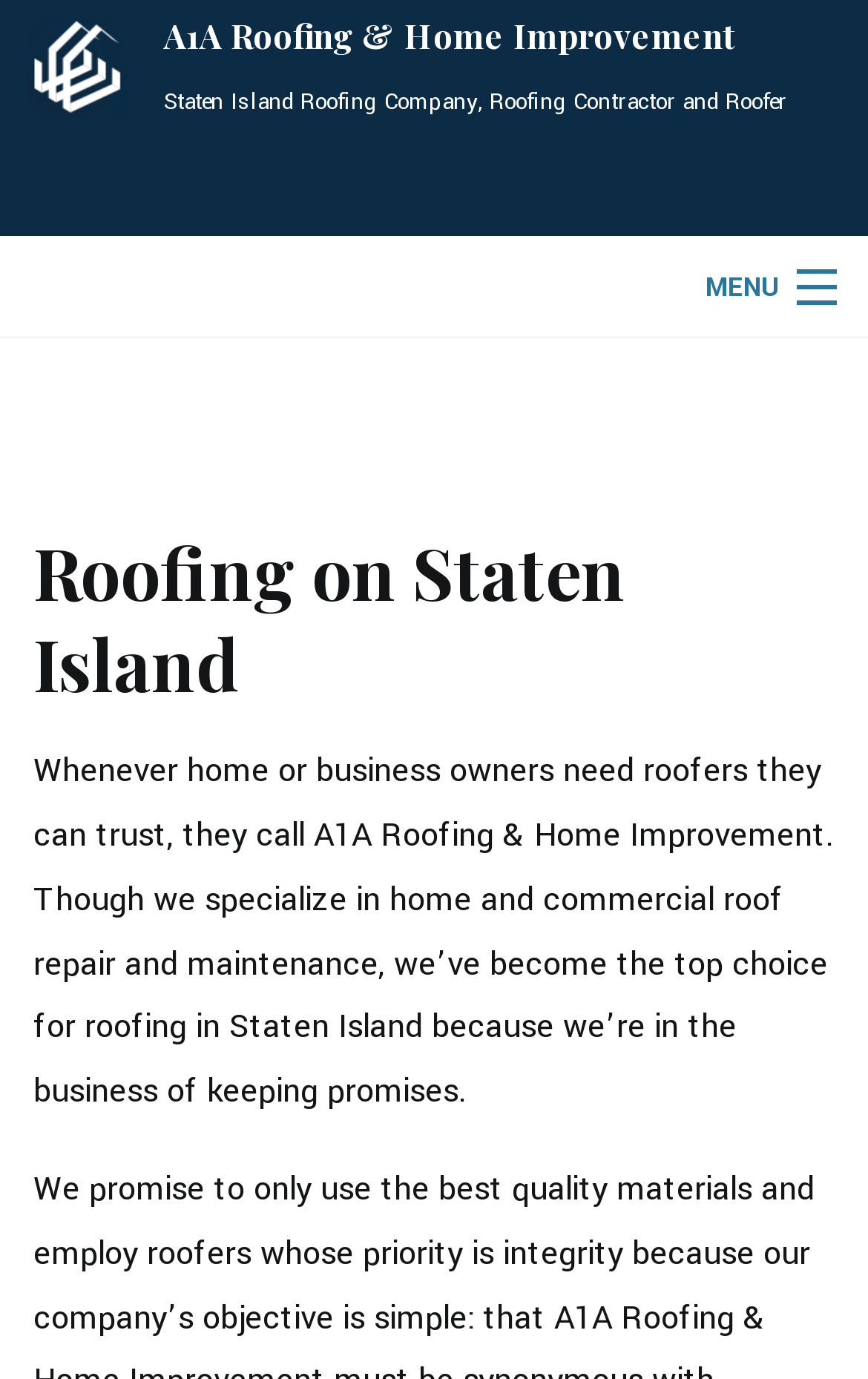Identify the bounding box coordinates of the part that should be clicked to carry out this instruction: "Go to the home page".

[0.0, 0.244, 1.0, 0.312]